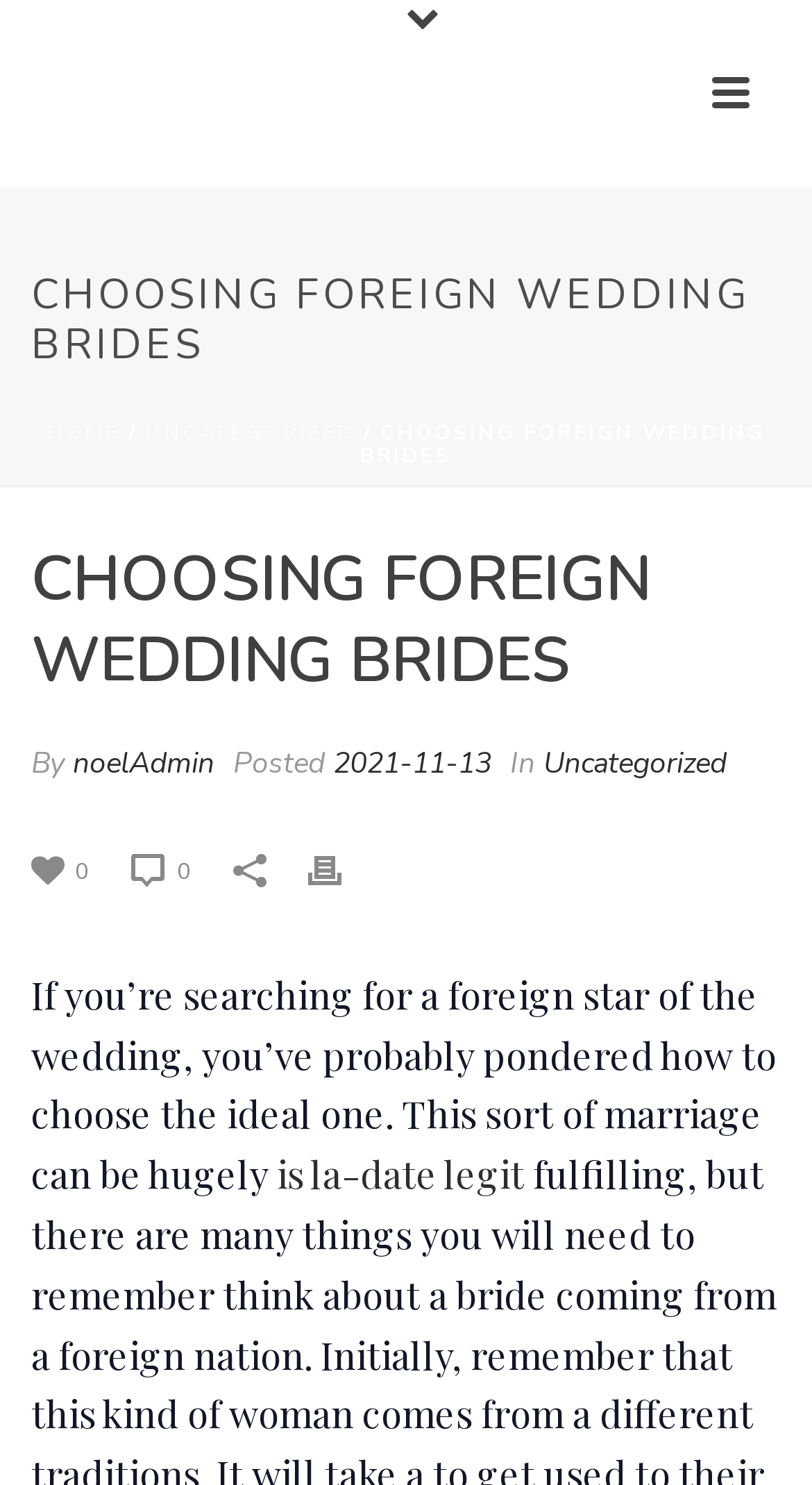Find the UI element described as: "parent_node: 0 title="Print"" and predict its bounding box coordinates. Ensure the coordinates are four float numbers between 0 and 1, [left, top, right, bottom].

[0.379, 0.564, 0.472, 0.606]